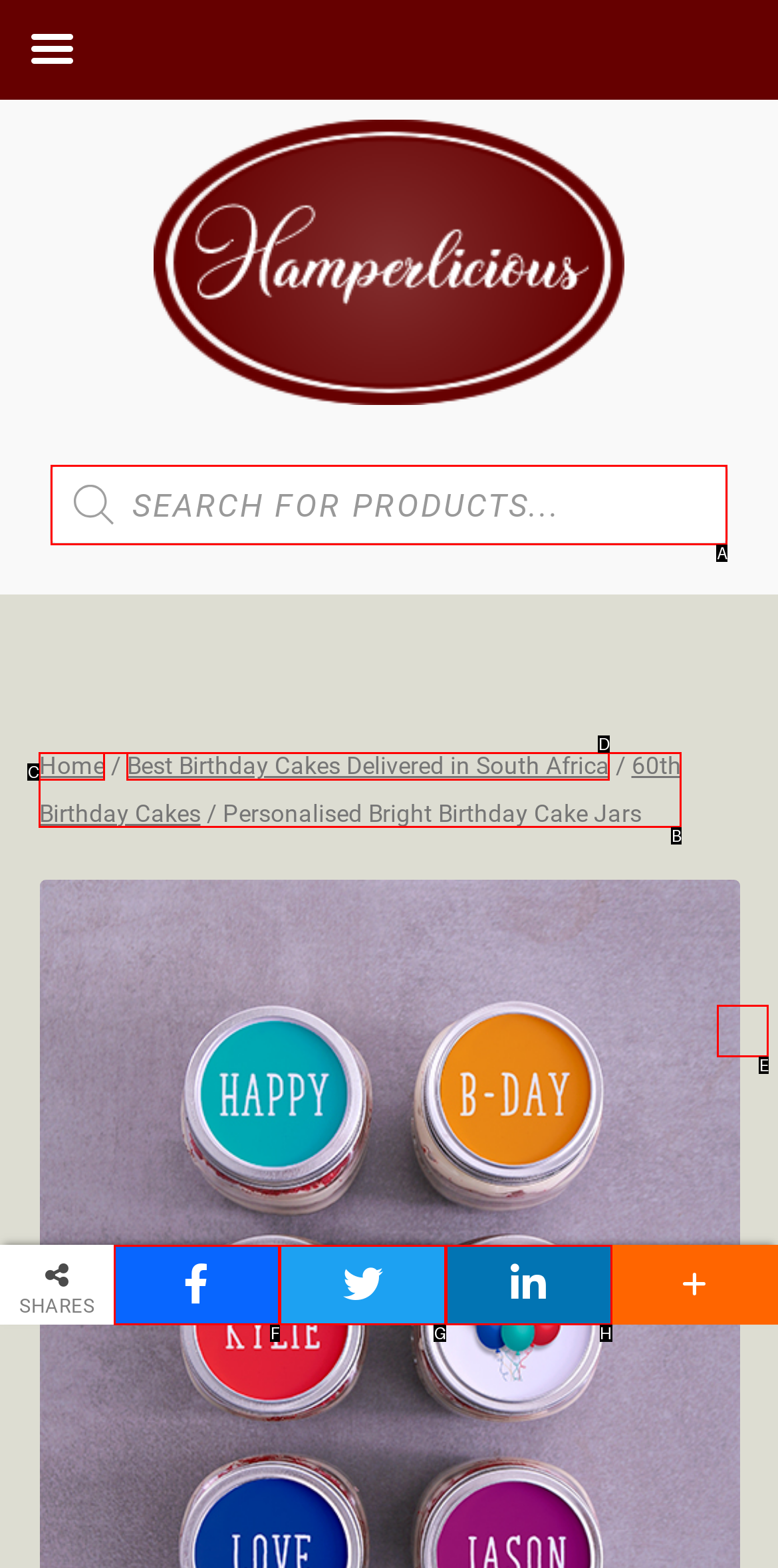Identify the letter of the UI element needed to carry out the task: Close the important notice
Reply with the letter of the chosen option.

E